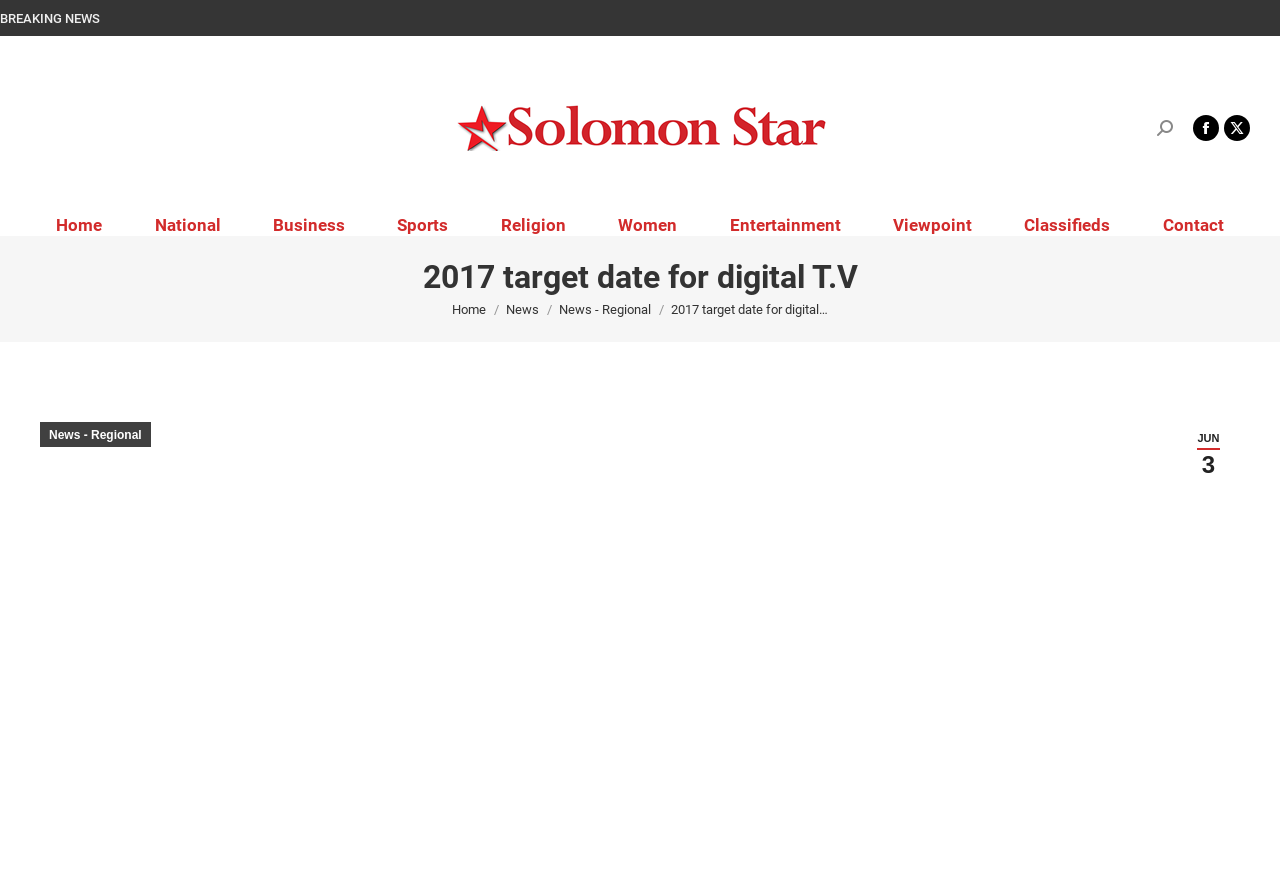What is the date of the news article?
Look at the image and answer the question using a single word or phrase.

JUN 3